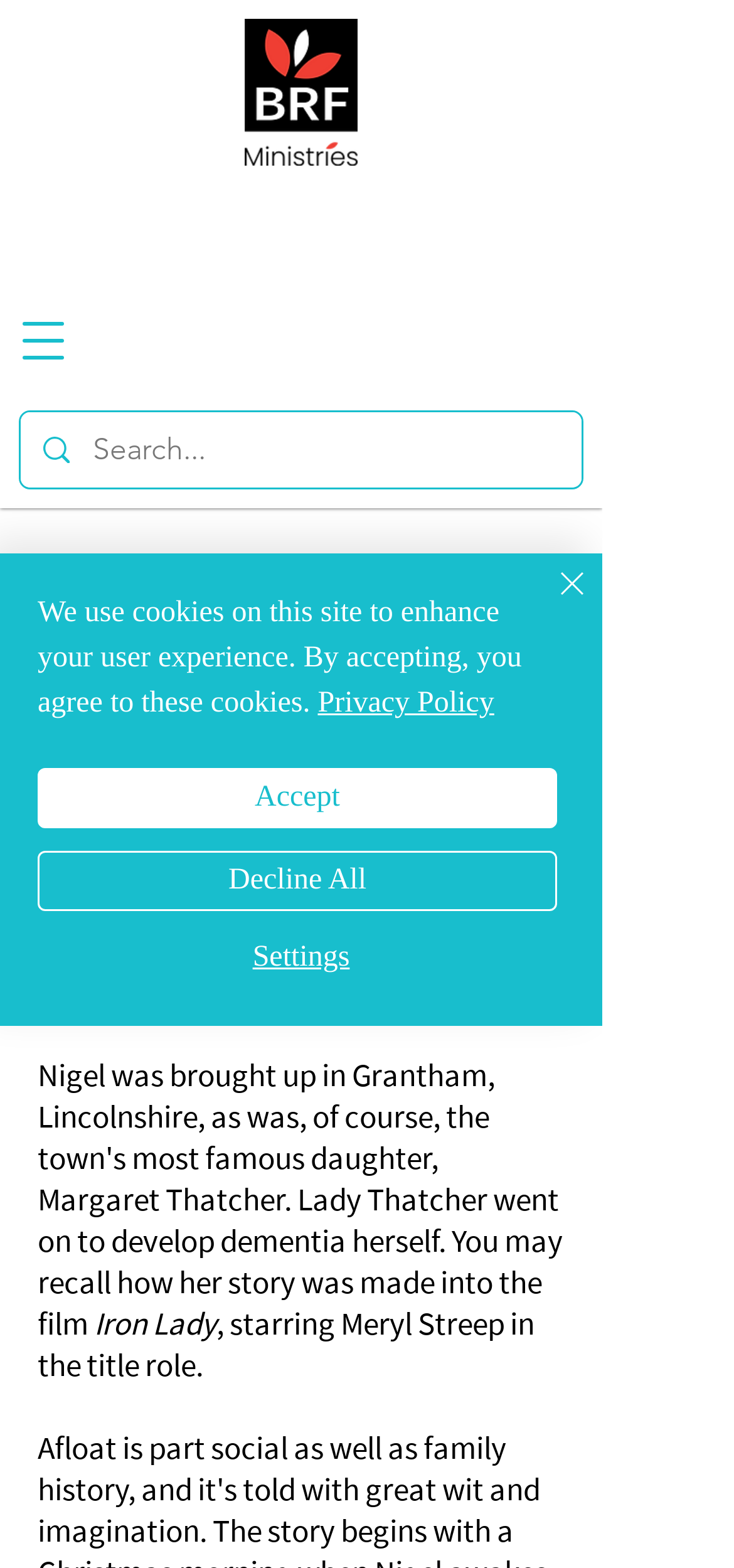Please pinpoint the bounding box coordinates for the region I should click to adhere to this instruction: "Click on the image".

[0.059, 0.278, 0.096, 0.296]